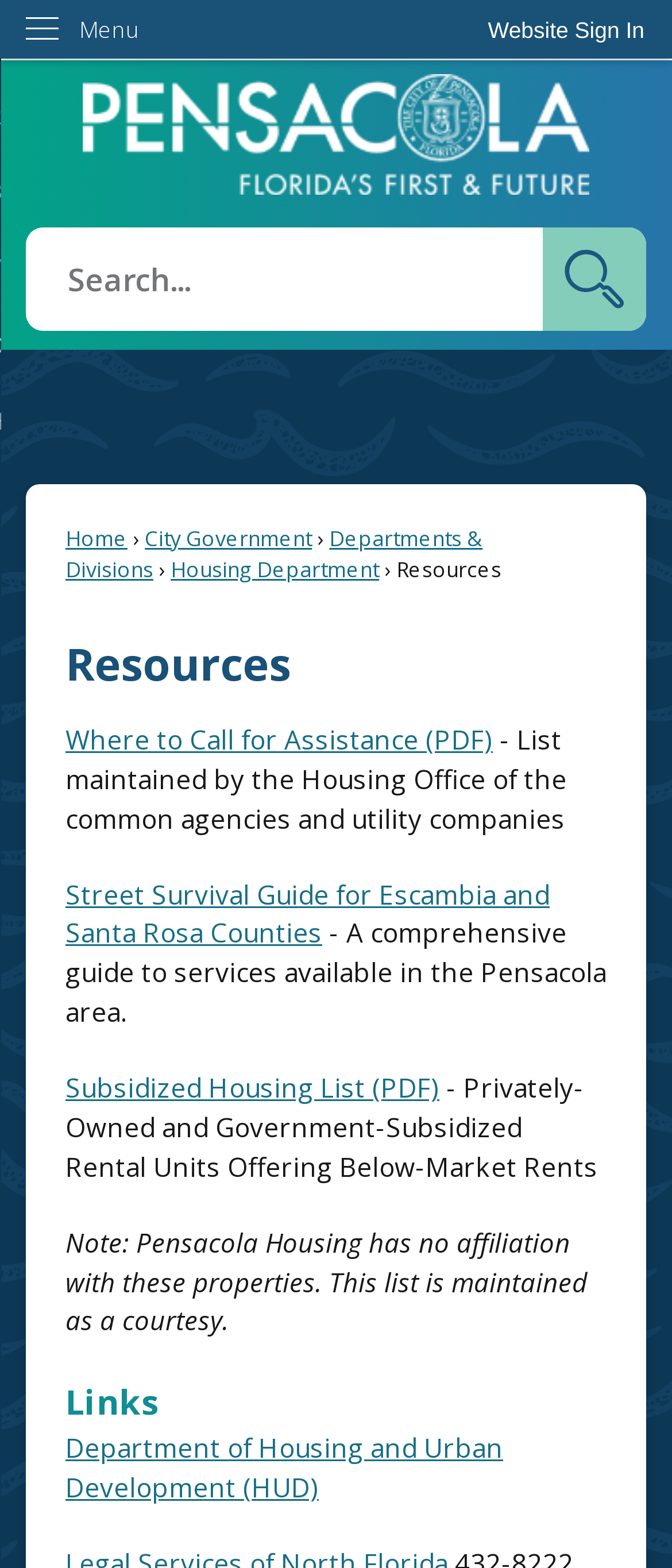Pinpoint the bounding box coordinates of the element you need to click to execute the following instruction: "Click the first social media icon". The bounding box should be represented by four float numbers between 0 and 1, in the format [left, top, right, bottom].

None